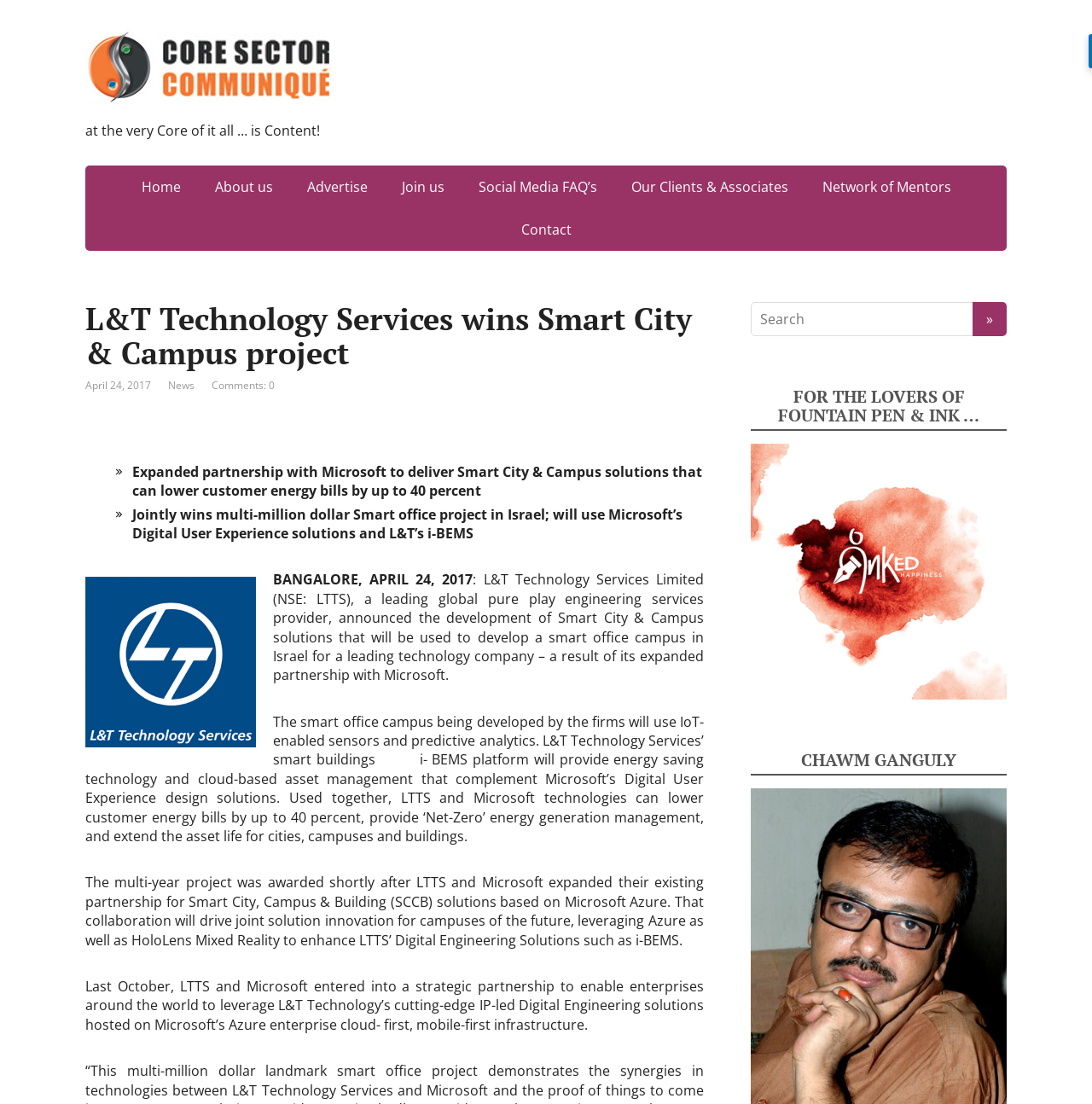What is the name of the platform that provides energy saving technology and cloud-based asset management?
Could you answer the question in a detailed manner, providing as much information as possible?

The answer can be found in the paragraph that starts with 'The smart office campus being developed by the firms will use IoT-enabled sensors and predictive analytics.' which mentions that L&T Technology Services’ smart buildings i-BEMS platform will provide energy saving technology and cloud-based asset management.